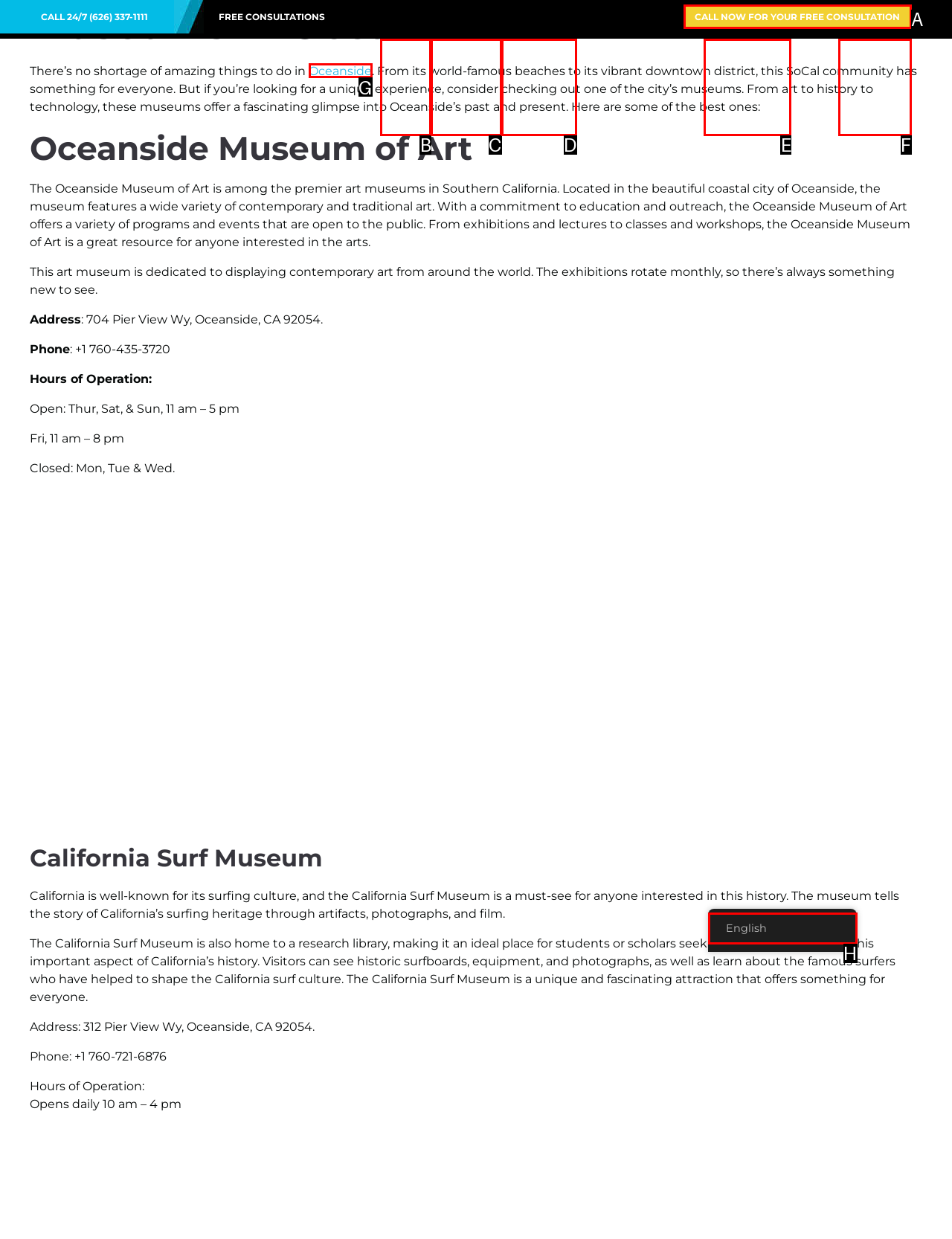Identify the correct UI element to click to follow this instruction: Switch to English
Respond with the letter of the appropriate choice from the displayed options.

H